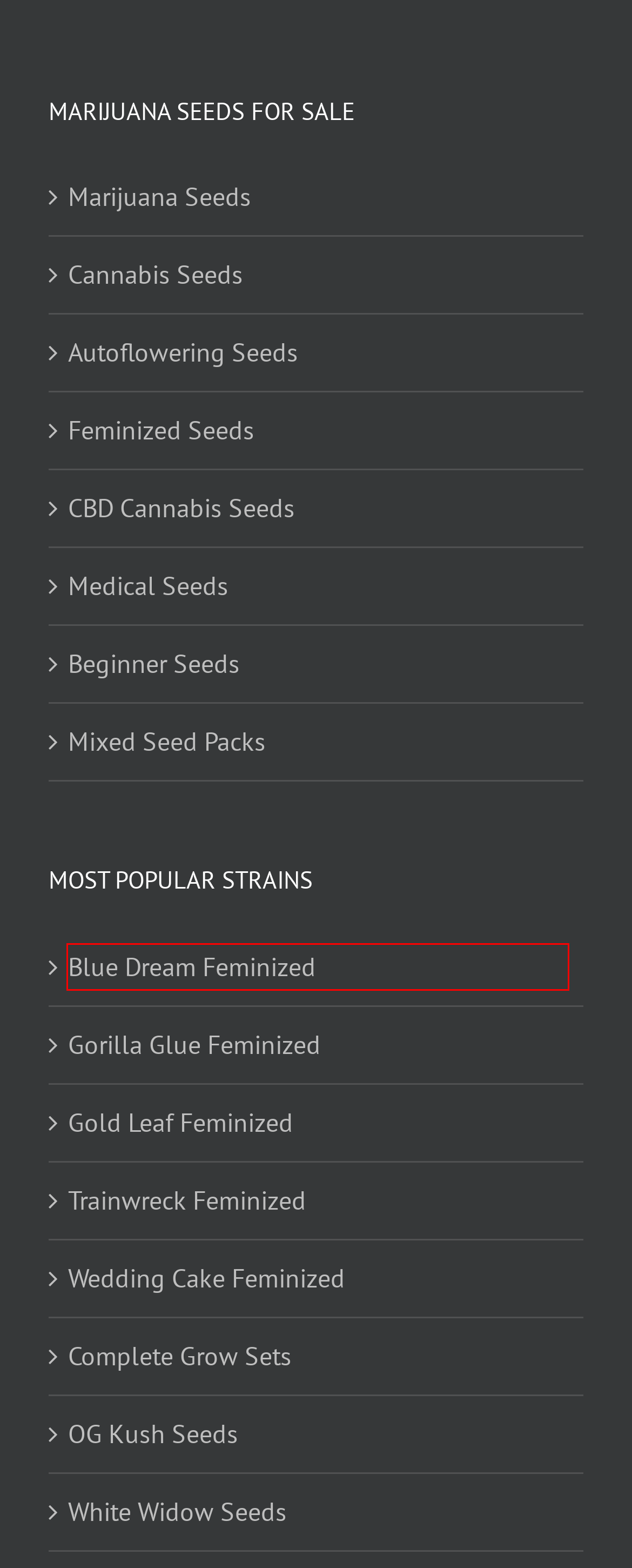You are provided a screenshot of a webpage featuring a red bounding box around a UI element. Choose the webpage description that most accurately represents the new webpage after clicking the element within the red bounding box. Here are the candidates:
A. OG Kush Seeds For Sale Online | Marijuana Seeds for Sale
B. White Widow Seeds For Sale | Marijuana Seeds For Sale
C. Medical Marijuana Seeds For Sale | Buy Cannabis Seeds Online
D. Autoflowering Seeds | Marijuana Seeds For Sale In The USA
E. Gold Leaf Feminized Seeds | Marijuana Seeds For Sale
F. Blue Dream Feminized Seeds | Marijuana Seeds For Sale
G. Buy Mix Packs Cannabis Seeds | Marijuana Seeds For Sale
H. Trainwreck Feminized Seeds | Marijuana Seeds For Sale

F